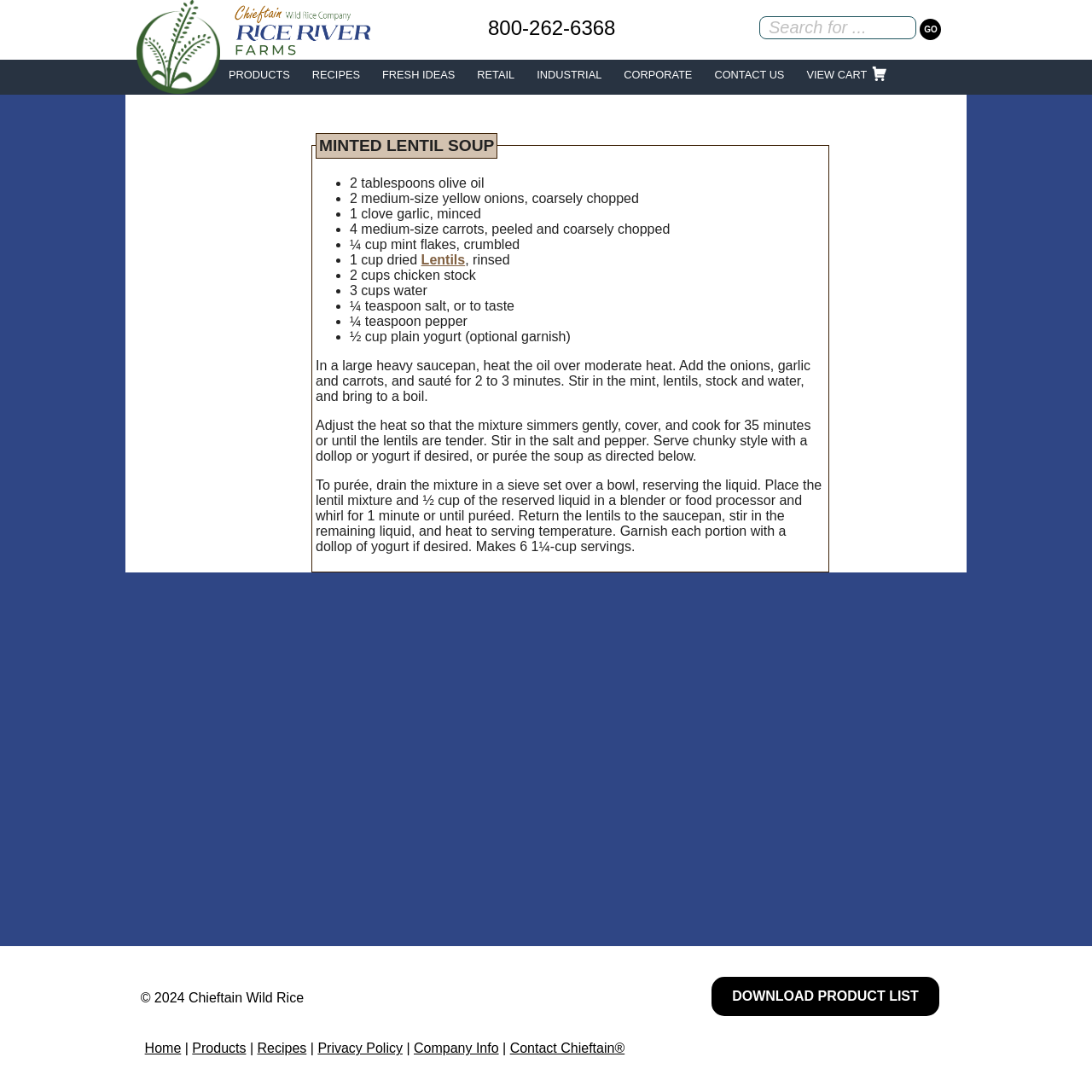Refer to the image and answer the question with as much detail as possible: How long does it take to cook the lentils in the Minted Lentil Soup recipe?

I found the cooking time by reading the recipe instructions, specifically the second paragraph, which states 'cook for 35 minutes or until the lentils are tender'.